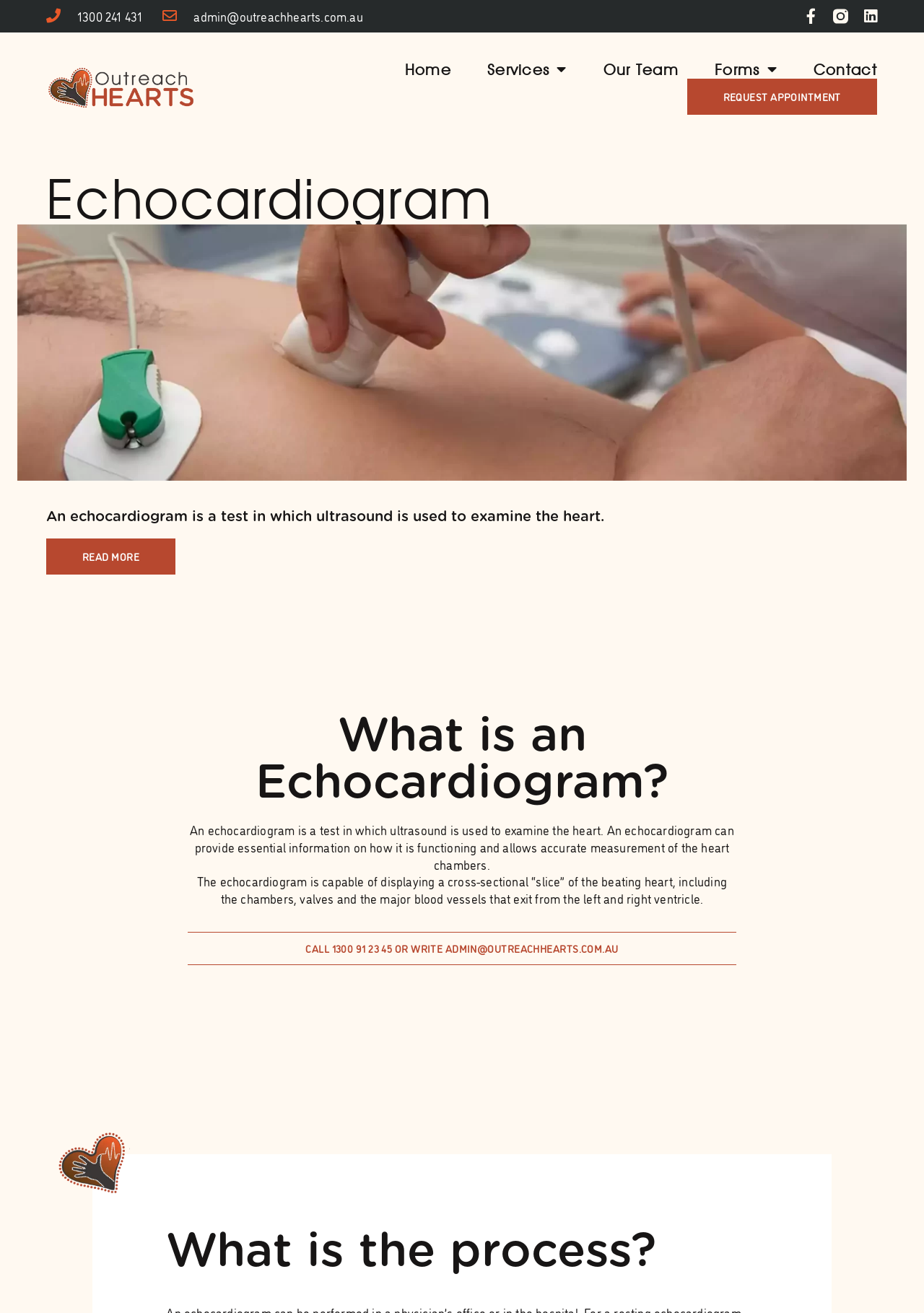Based on the element description Home, identify the bounding box of the UI element in the given webpage screenshot. The coordinates should be in the format (top-left x, top-left y, bottom-right x, bottom-right y) and must be between 0 and 1.

[0.438, 0.046, 0.488, 0.06]